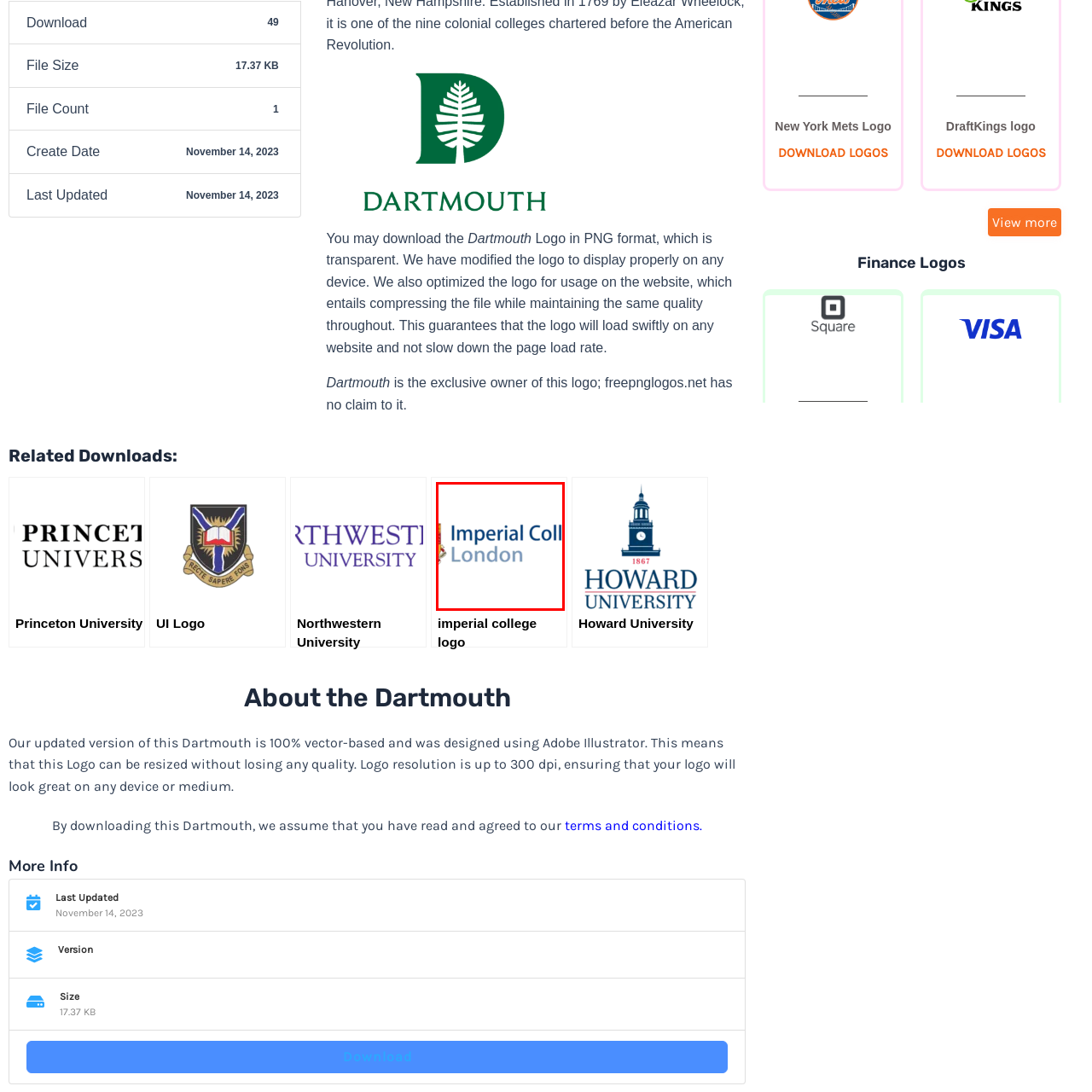What does the logo represent besides the institution?
Observe the image inside the red bounding box and give a concise answer using a single word or phrase.

A community